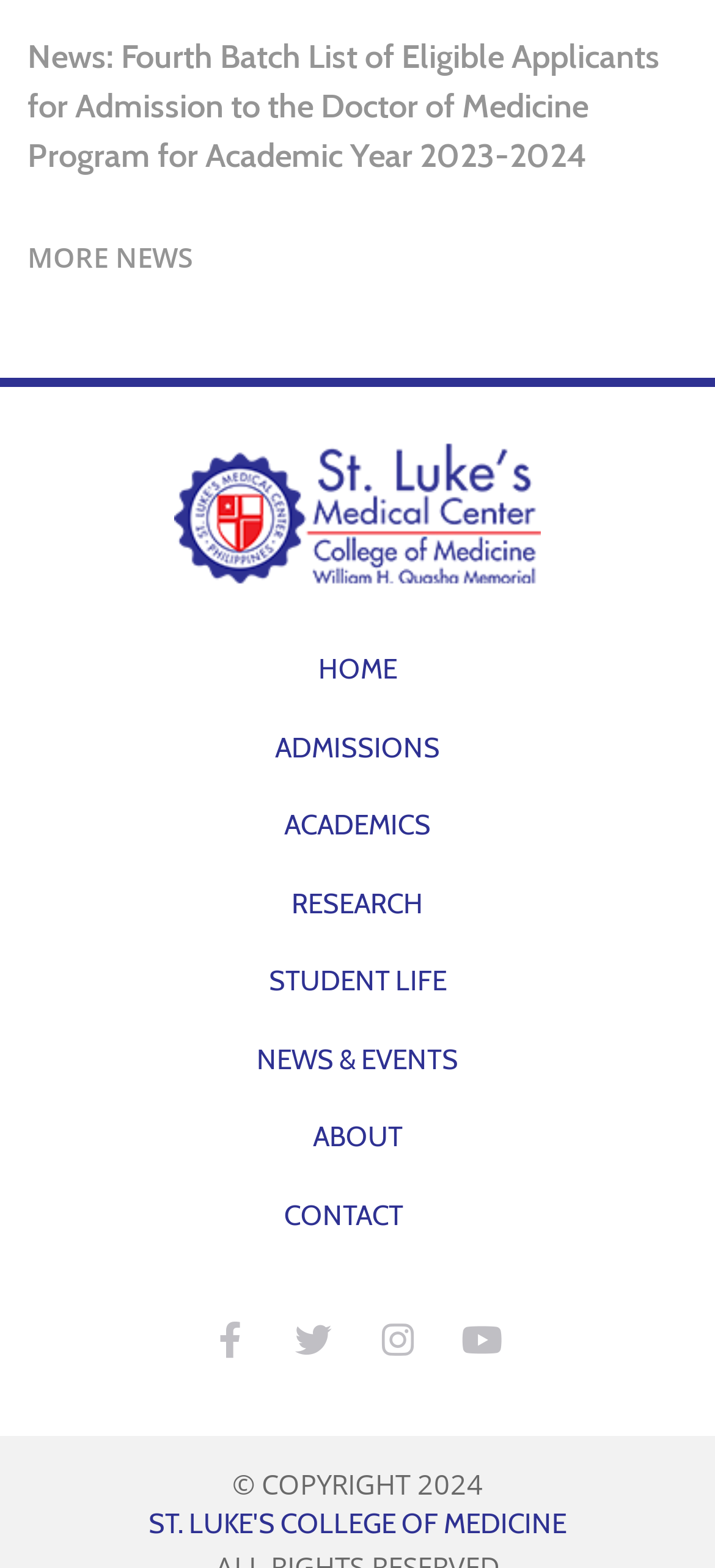Identify the bounding box coordinates for the element that needs to be clicked to fulfill this instruction: "go to admissions". Provide the coordinates in the format of four float numbers between 0 and 1: [left, top, right, bottom].

[0.321, 0.452, 0.679, 0.502]